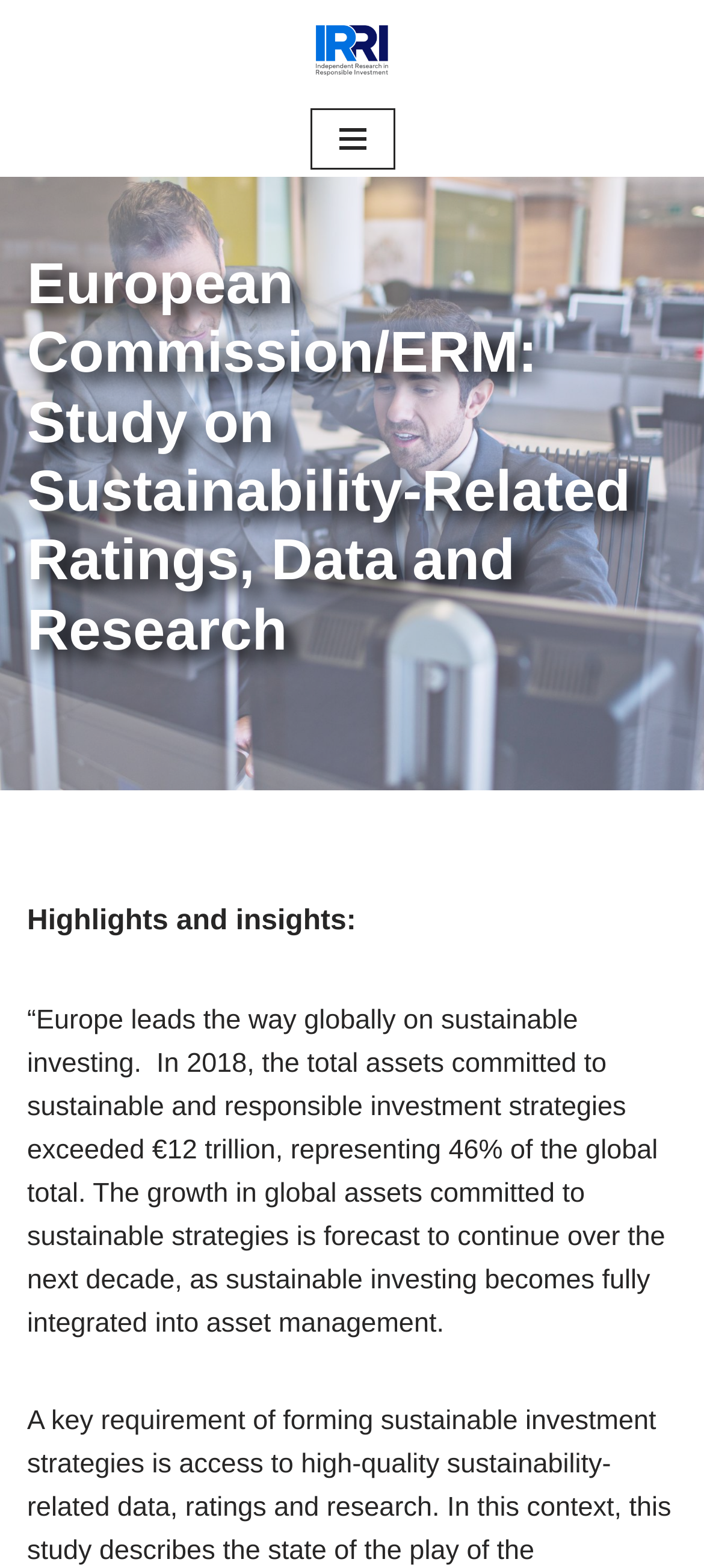Bounding box coordinates should be in the format (top-left x, top-left y, bottom-right x, bottom-right y) and all values should be floating point numbers between 0 and 1. Determine the bounding box coordinate for the UI element described as: Navigation Menu

[0.44, 0.069, 0.56, 0.108]